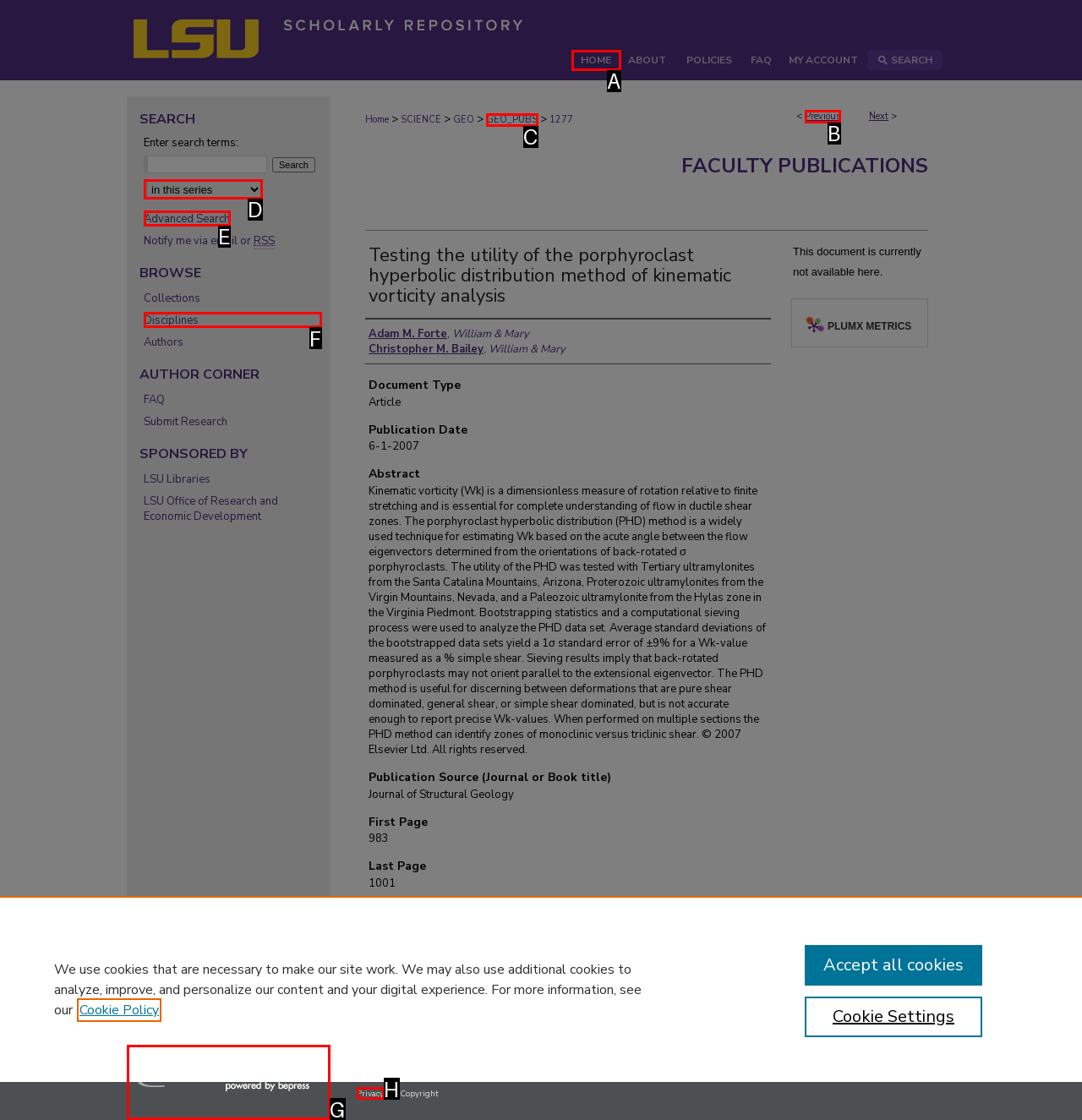Match the element description to one of the options: Previous
Respond with the corresponding option's letter.

B